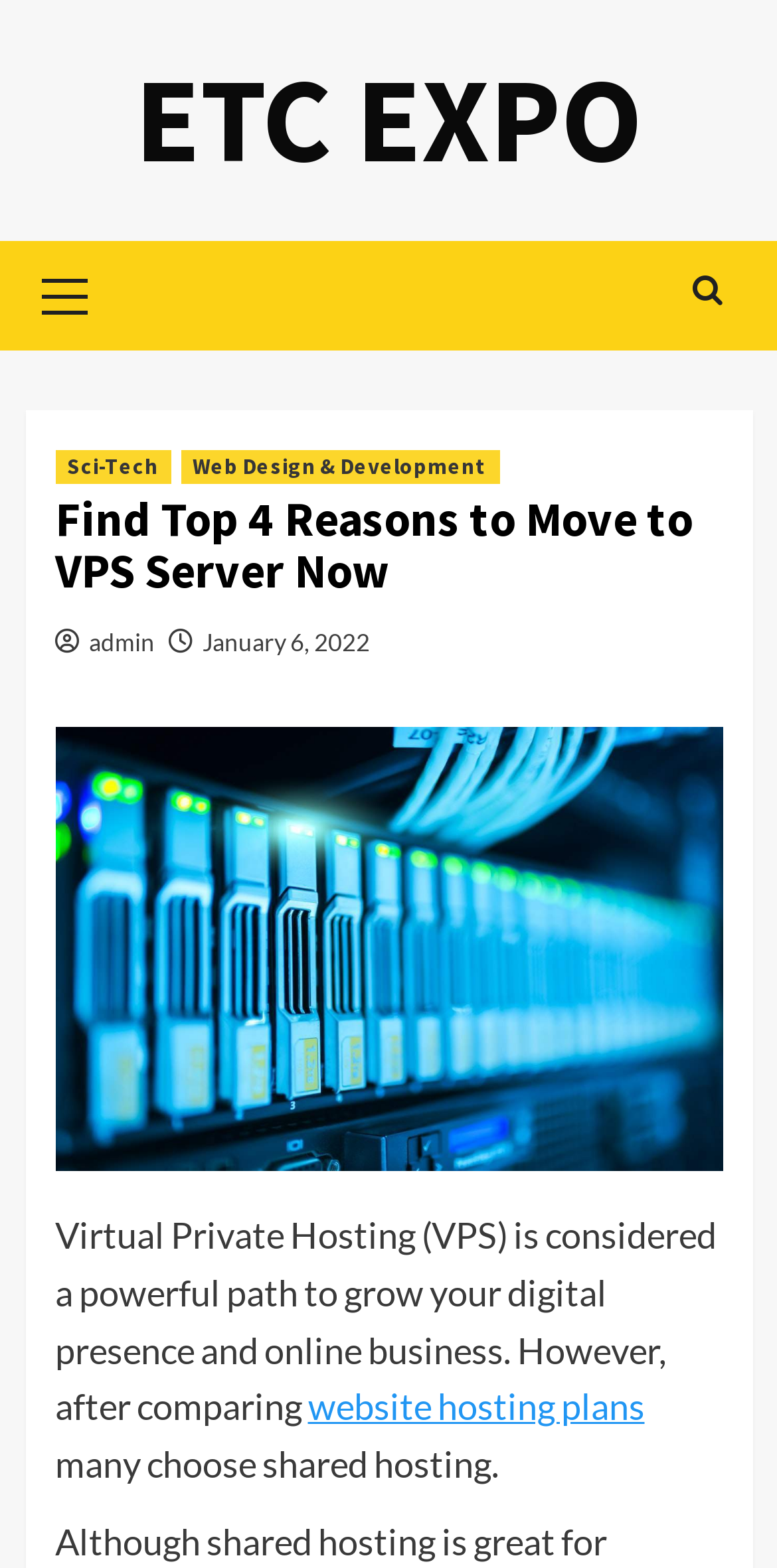What is the alternative to VPS hosting mentioned in the article?
Based on the screenshot, provide your answer in one word or phrase.

shared hosting